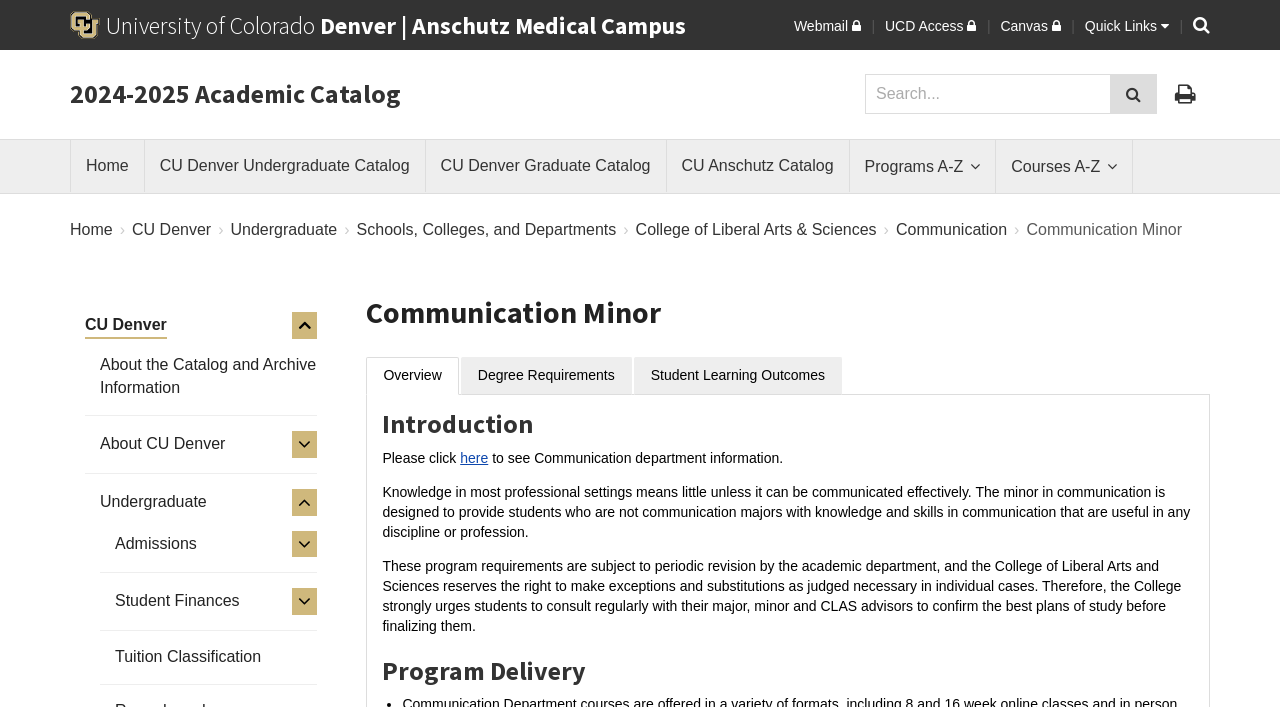Indicate the bounding box coordinates of the clickable region to achieve the following instruction: "Go to University of Colorado Denver home."

[0.055, 0.015, 0.083, 0.056]